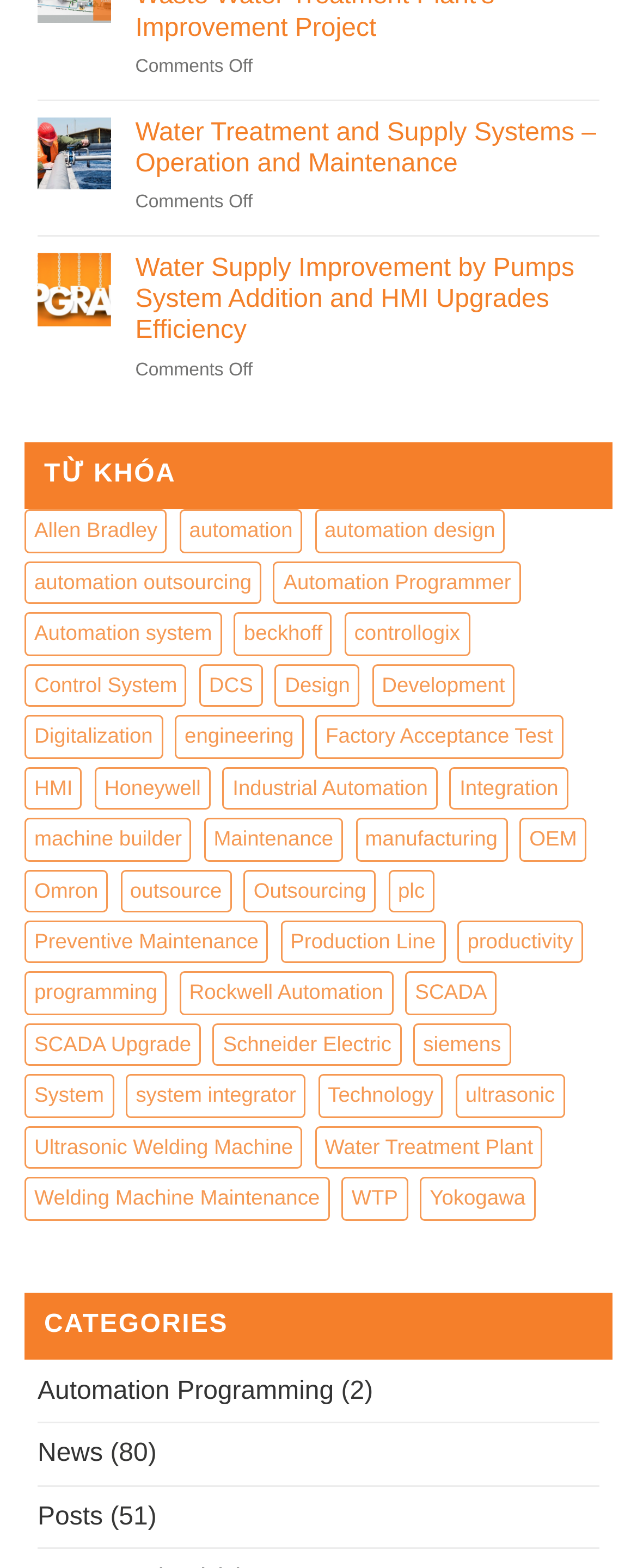What is the topic of the first link on the webpage?
Could you please answer the question thoroughly and with as much detail as possible?

The first link on the webpage is 'Water Treatment and Supply Systems – Operation and Maintenance', which suggests that the topic of the link is related to water treatment.